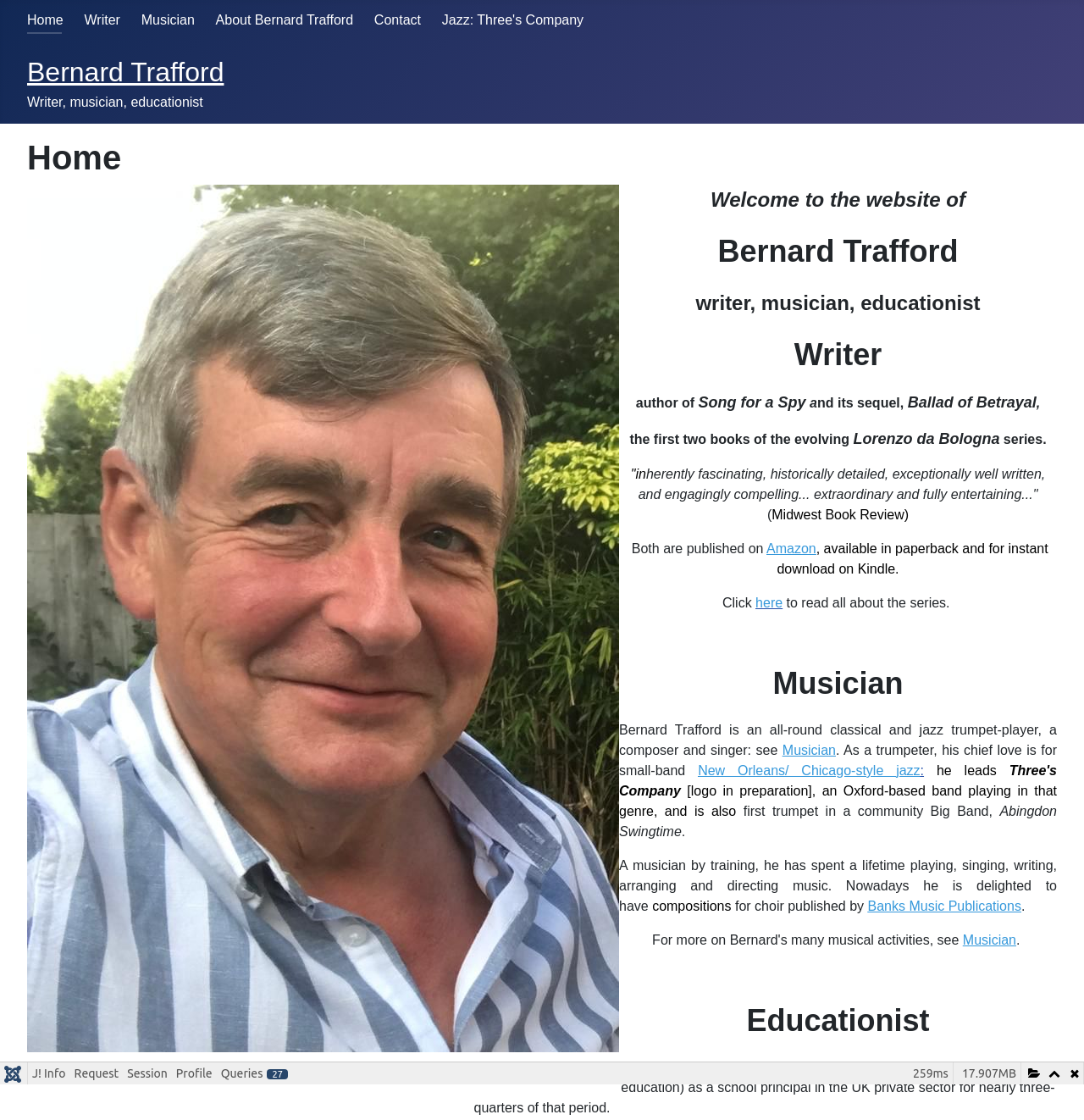Articulate a detailed summary of the webpage's content and design.

This webpage is about Bernard Trafford, a writer, musician, and educationist. At the top of the page, there is a navigation menu with links to "Home", "Writer", "Musician", "About Bernard Trafford", "Contact", and "Jazz: Three's Company". Below the navigation menu, there is a heading "Home" and a figure with an image.

On the left side of the page, there is a section with the title "Welcome to the website of Bernard Trafford" and a brief description of him as a writer, musician, and educationist. Below this section, there is a paragraph about his writing, mentioning his books "Song for a Spy" and "Ballad of Betrayal", with a quote from a review.

On the right side of the page, there is a section about his music, describing him as a classical and jazz trumpet-player, composer, and singer. There is a link to "Musician" and a mention of his band, "Three's Company", which plays New Orleans/Chicago-style jazz. He is also a member of a community Big Band, "Abingdon Swingtime".

Further down the page, there is a section about his education background, mentioning that he was a teacher for 40 years and a school principal in the UK private sector.

At the bottom of the page, there are links to "Back to Top", "J! Info", "Request", "Session", "Profile", "Queries27", and several other links. There are also two static texts displaying "17.907MB" and "259ms", likely indicating the page size and loading time.